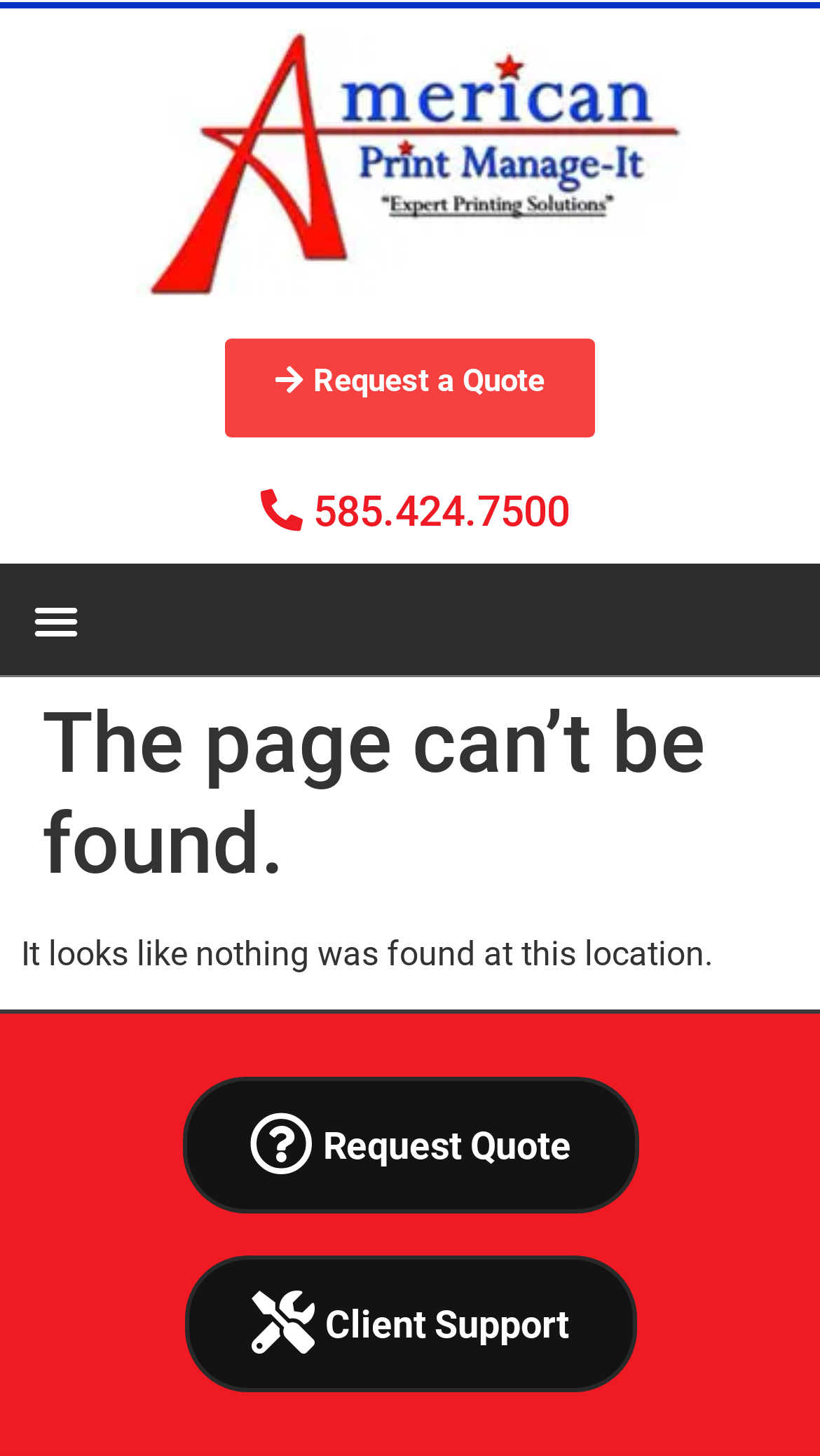Please locate and generate the primary heading on this webpage.

The page can’t be found.